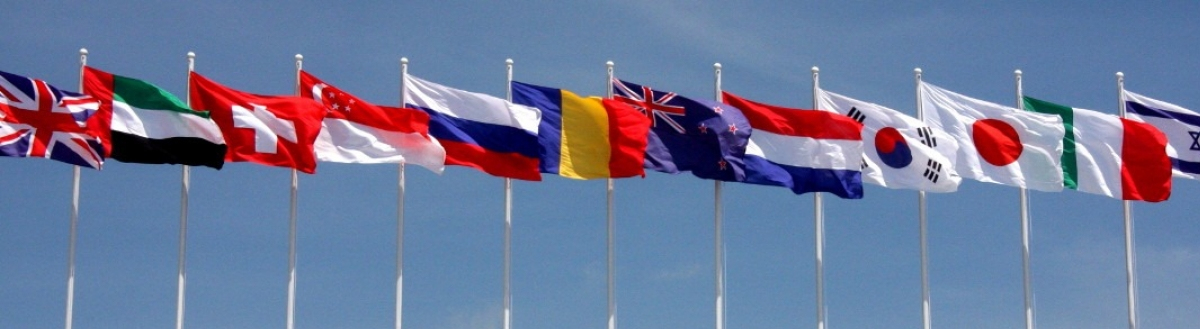Describe the image in great detail, covering all key points.

The image features a vibrant display of international flags, symbolizing unity and diversity. Positioned along tall white flagpoles against a bright blue sky, the flags represent several countries, including the United Kingdom, the United Arab Emirates, Switzerland, Singapore, Russia, Romania, Australia, New Zealand, South Korea, Japan, Italy, and Israel. This colorful assembly reflects the interconnectedness of nations and may be part of a gathering or event focused on global collaboration, cultural exchange, or international standards. The arrangement of flags showcases a blend of cultures and traditions, highlighting the importance of international dialogue and cooperation.